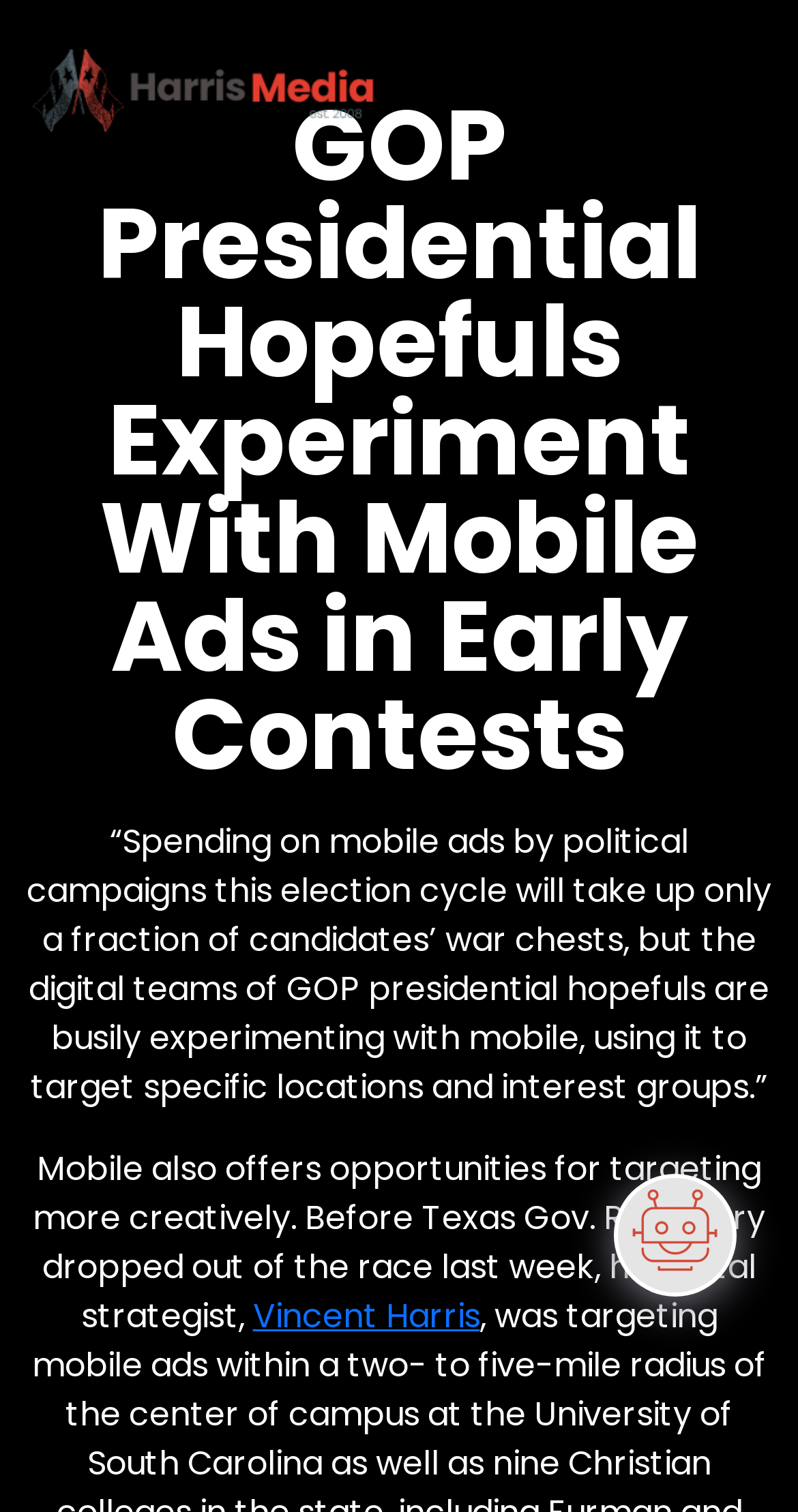Identify and provide the bounding box for the element described by: "Contact".

[0.0, 0.657, 1.0, 0.735]